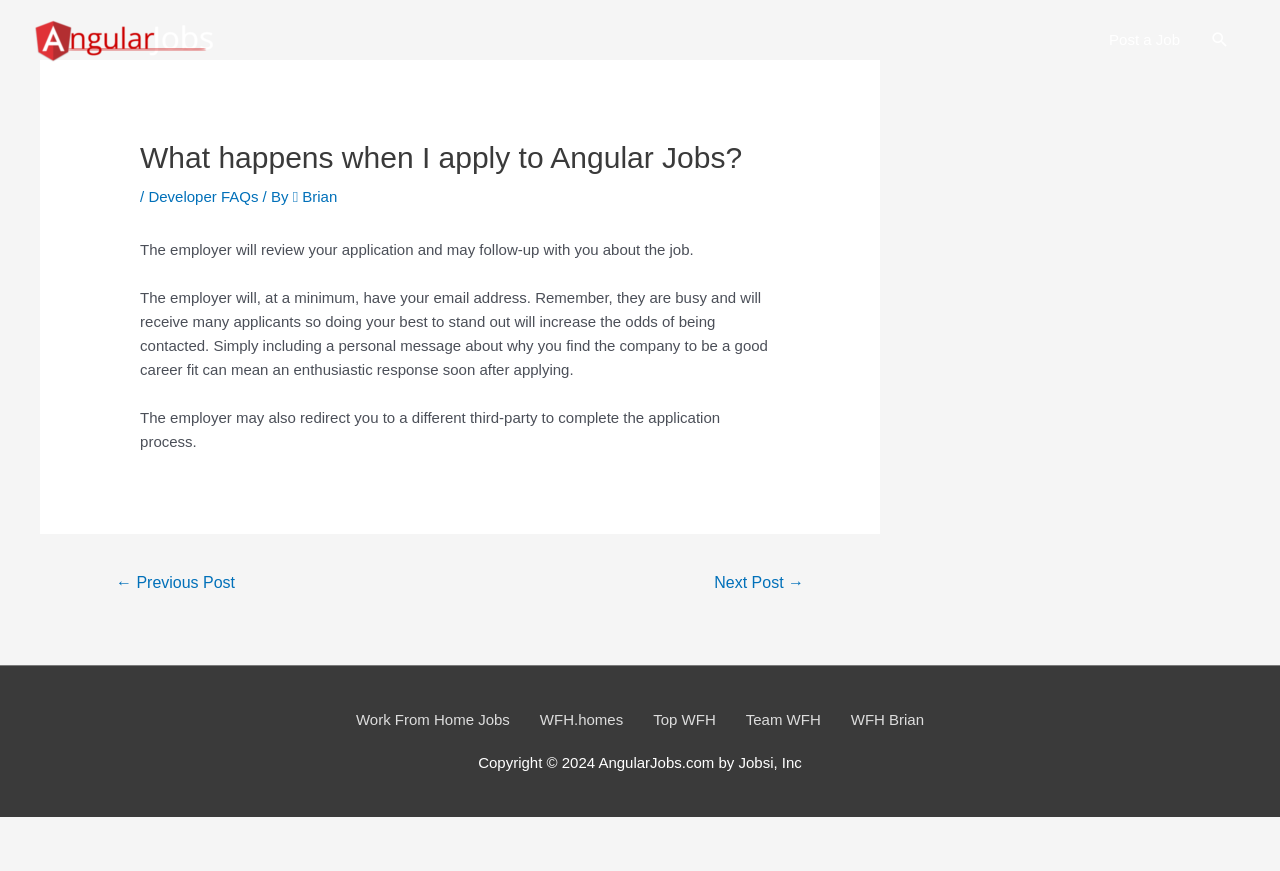Generate a thorough caption detailing the webpage content.

The webpage is about Angular Jobs, with the title "What happens when I apply to Angular Jobs?" at the top. Below the title, there is a brief description of the application process, stating that the employer will review the application and may follow up with the applicant about the job. This description is followed by more detailed information about the application process, including the employer's access to the applicant's email address and the possibility of being redirected to a third-party site to complete the application.

At the top left of the page, there is a logo of Angular Jobs, accompanied by a link to the Angular Jobs website. On the top right, there is a navigation menu with links to "Post a Job" and a search icon. 

The main content area is divided into two sections. The first section contains the article about the application process, while the second section has a post navigation menu with links to previous and next posts.

At the bottom of the page, there are several links to related websites, including "Work From Home Jobs", "WFH.homes", "Top WFH", "Team WFH", and "WFH Brian". The page also displays a copyright notice at the very bottom, stating "Copyright © 2024 AngularJobs.com by Jobsi, Inc".